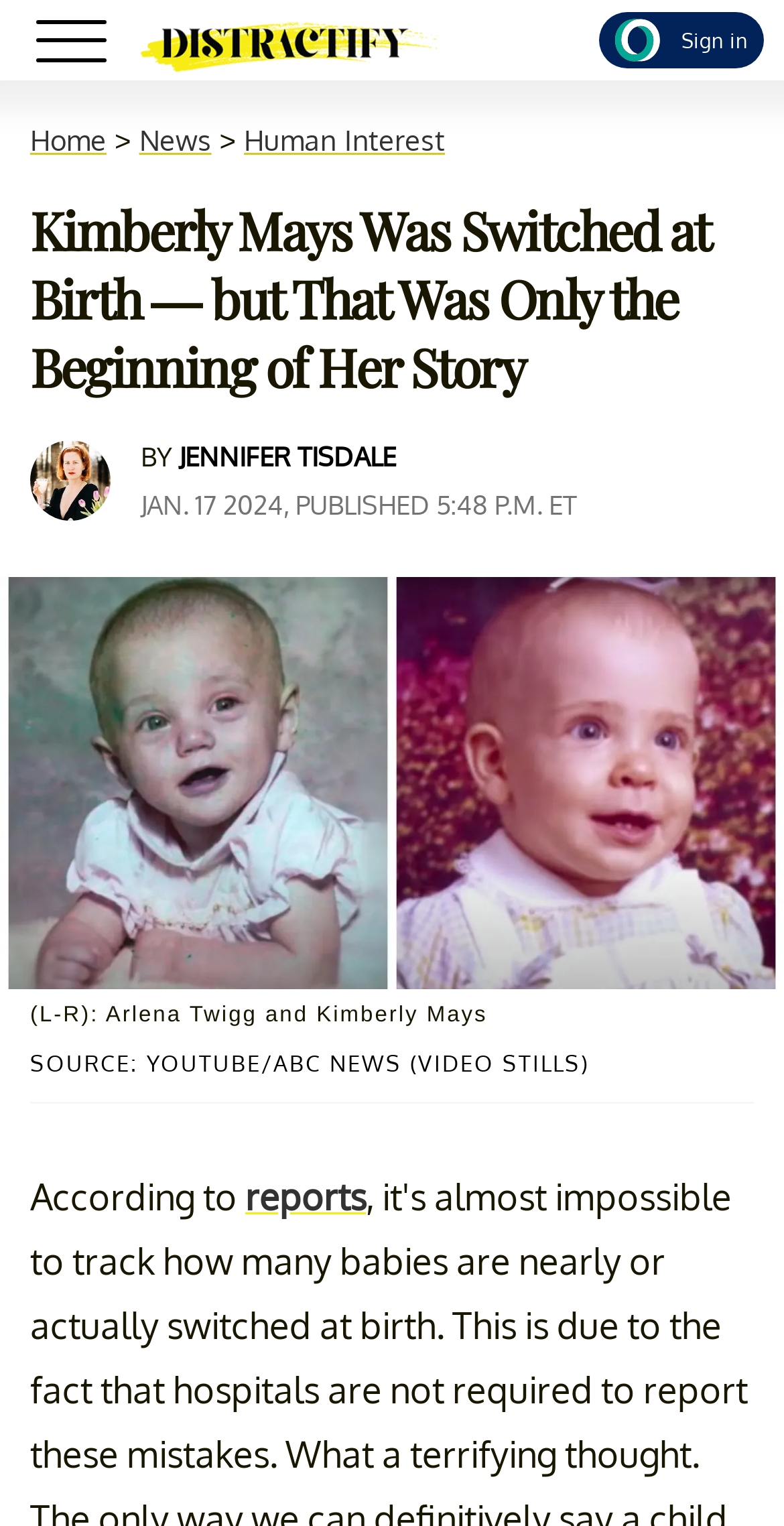Identify the bounding box coordinates of the clickable section necessary to follow the following instruction: "Visit the Distractify homepage". The coordinates should be presented as four float numbers from 0 to 1, i.e., [left, top, right, bottom].

[0.179, 0.01, 0.564, 0.049]